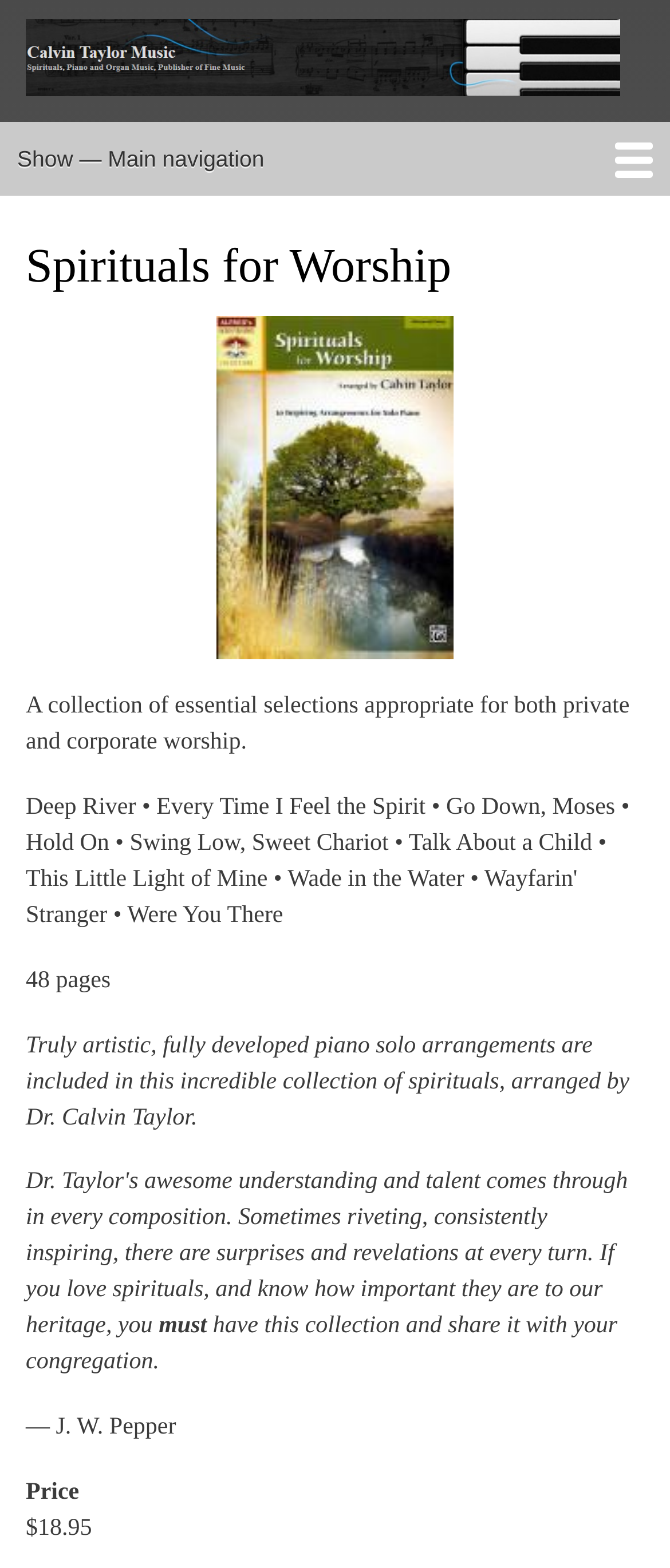Who arranged the spirituals in the collection?
Please give a detailed and elaborate explanation in response to the question.

The arranger of the spirituals in the collection is obtained from the static text element 'arranged by Dr. Calvin Taylor' which is a child element of the main content section.